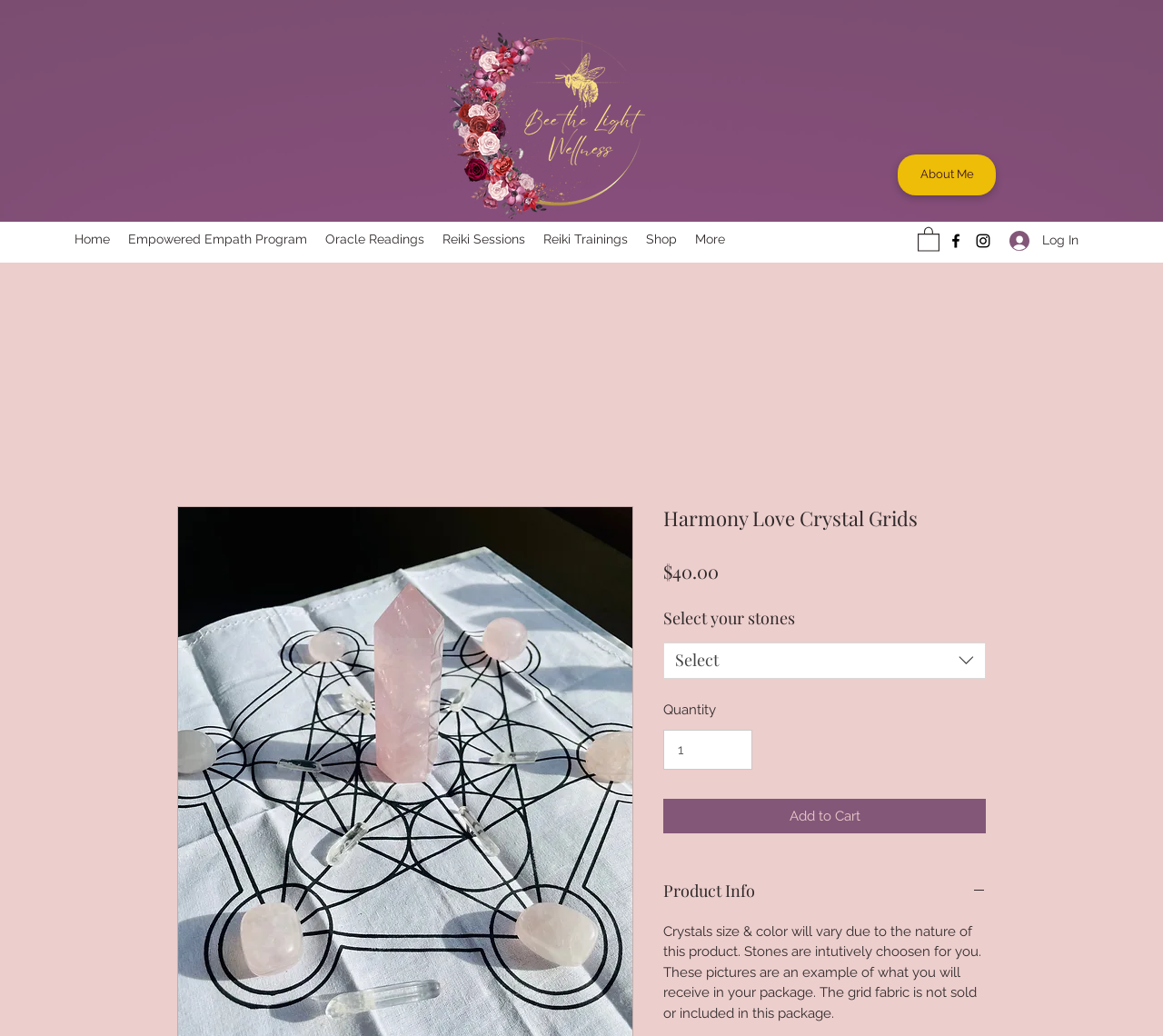Please identify the coordinates of the bounding box that should be clicked to fulfill this instruction: "Click the 'Product Info' button".

[0.57, 0.847, 0.848, 0.874]